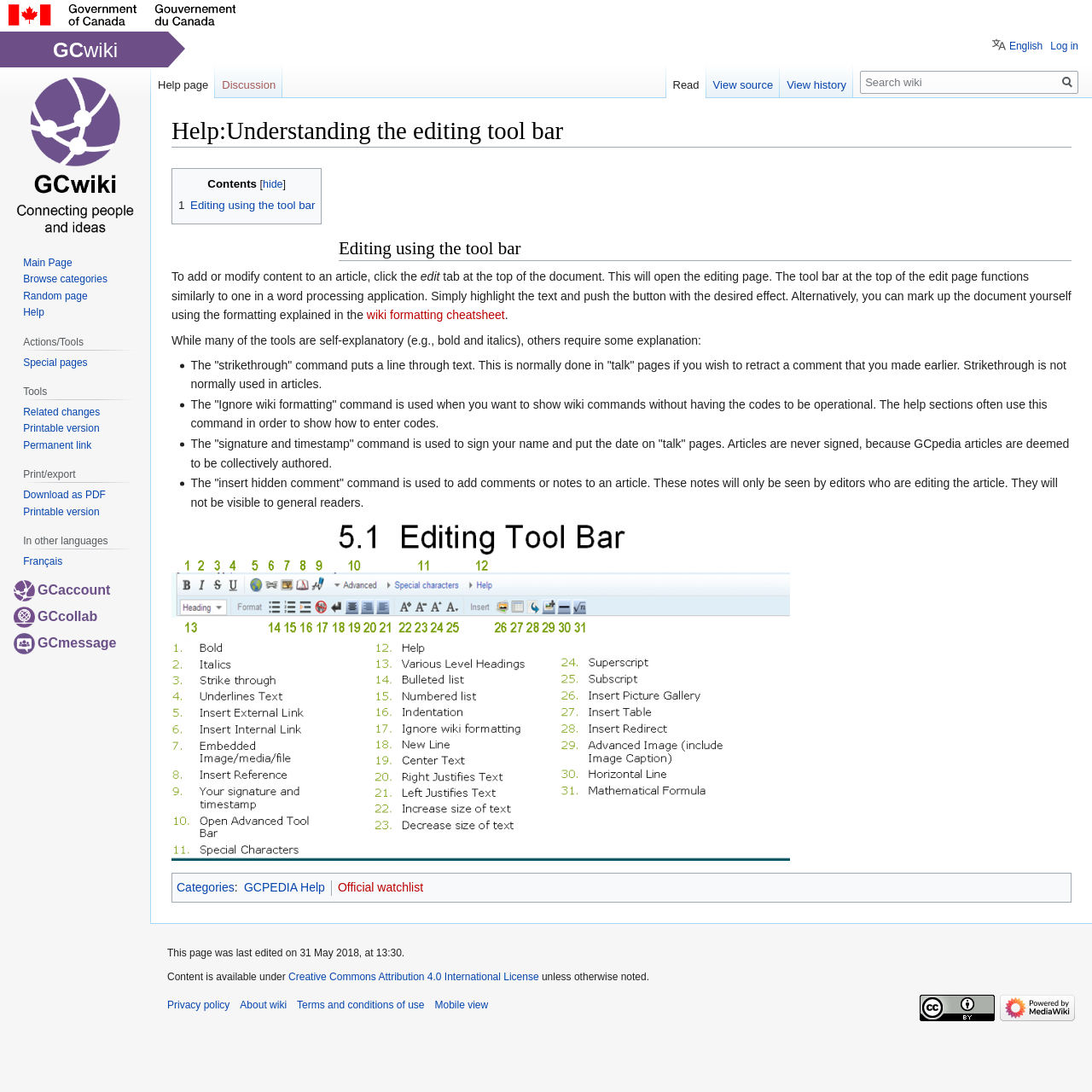Find the bounding box coordinates of the area to click in order to follow the instruction: "View the 'GCwiki' page".

[0.006, 0.07, 0.131, 0.195]